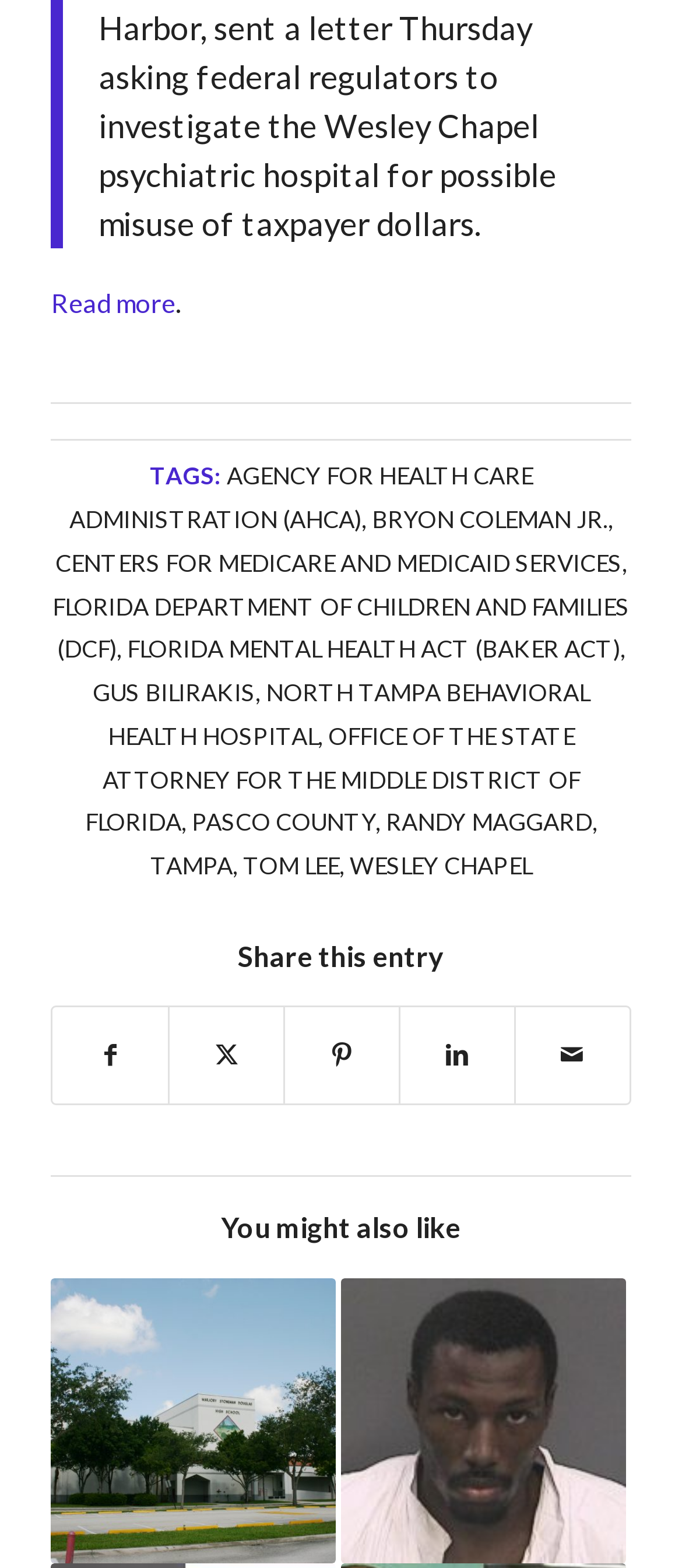Look at the image and answer the question in detail:
How many links are in the footer?

I counted the number of link elements within the FooterAsNonLandmark element, which has 15 links.